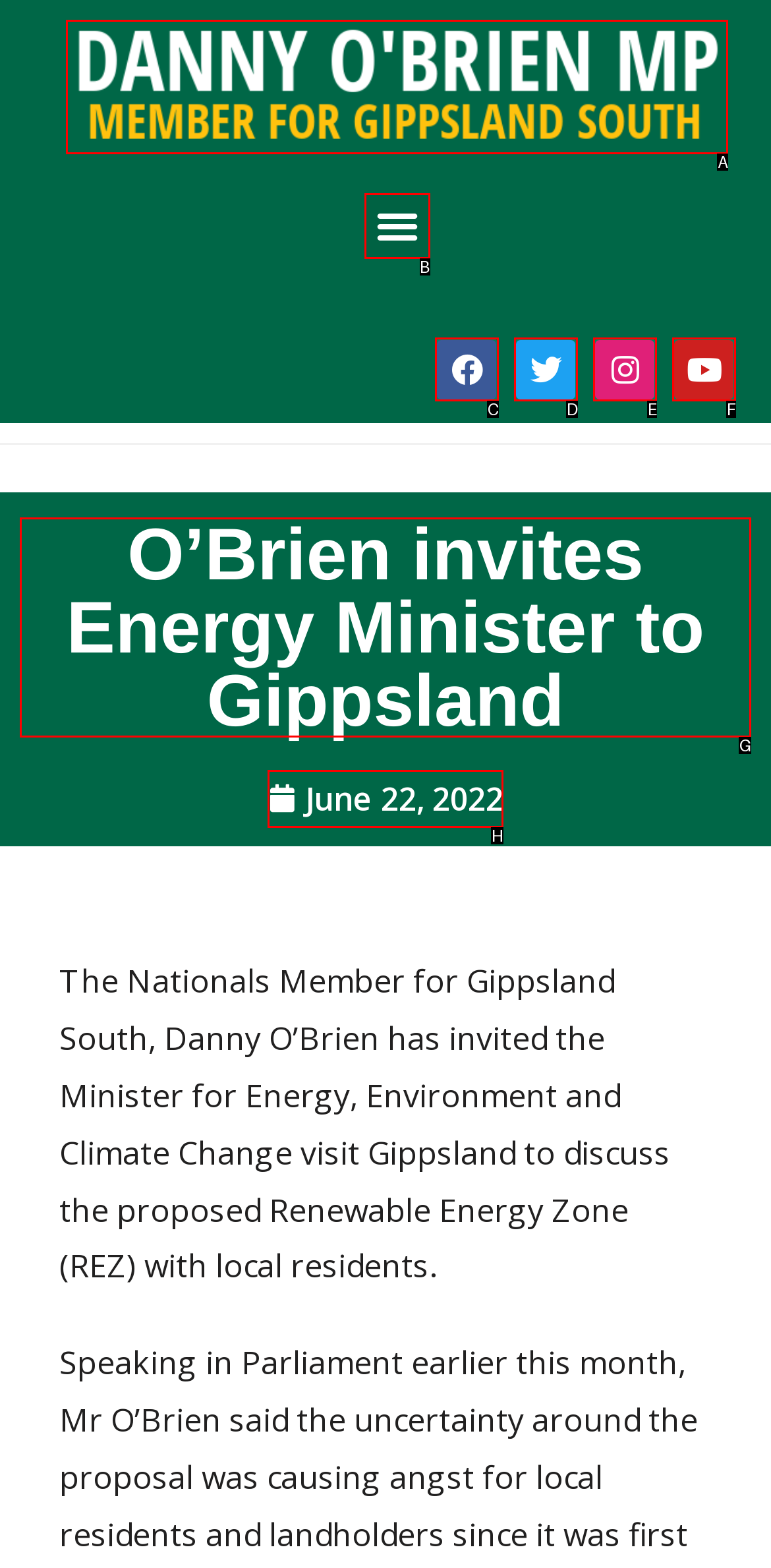Select the appropriate HTML element that needs to be clicked to execute the following task: Read the article about O'Brien inviting Energy Minister to Gippsland. Respond with the letter of the option.

G